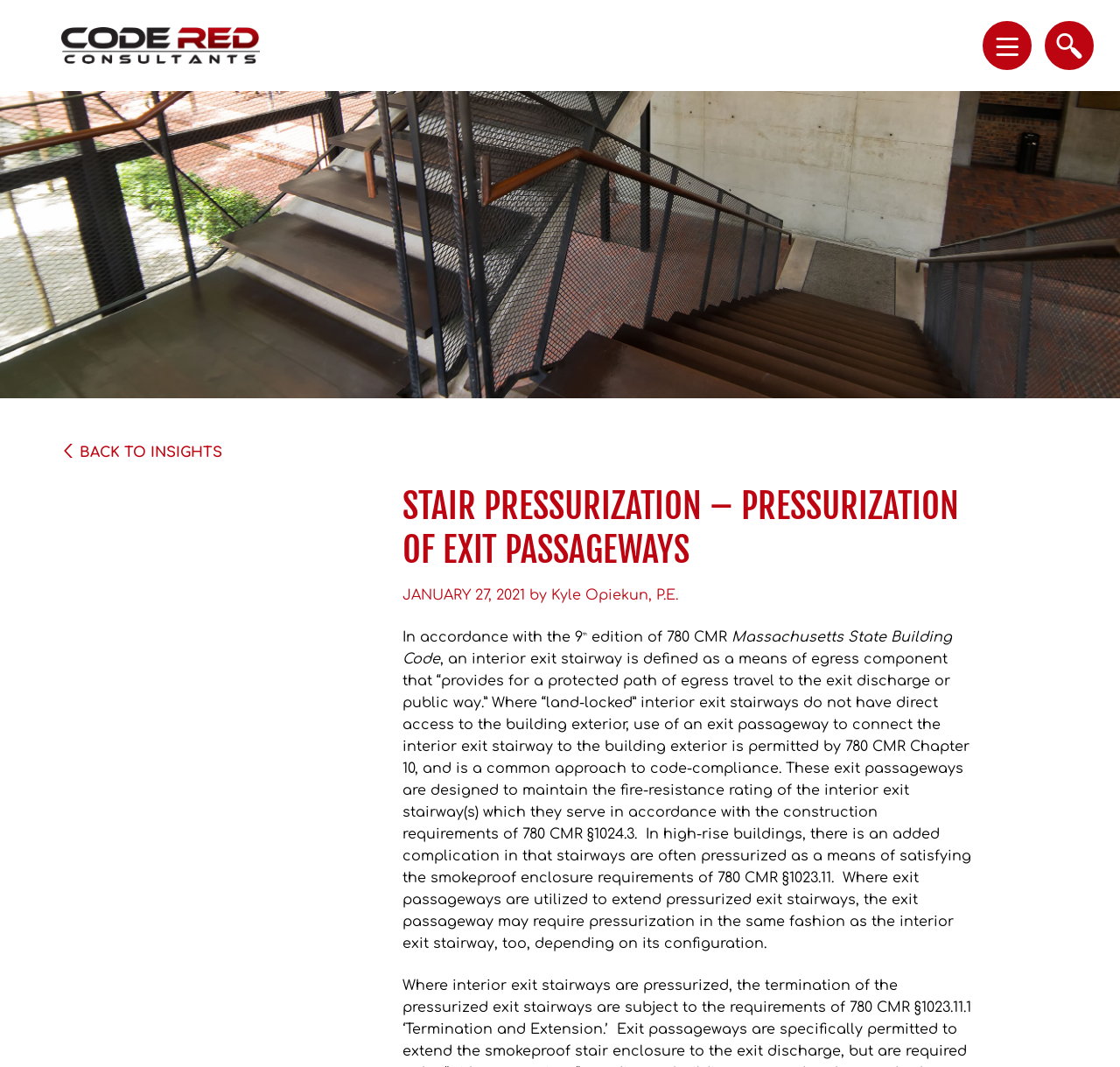Determine the primary headline of the webpage.

STAIR PRESSURIZATION – PRESSURIZATION OF EXIT PASSAGEWAYS